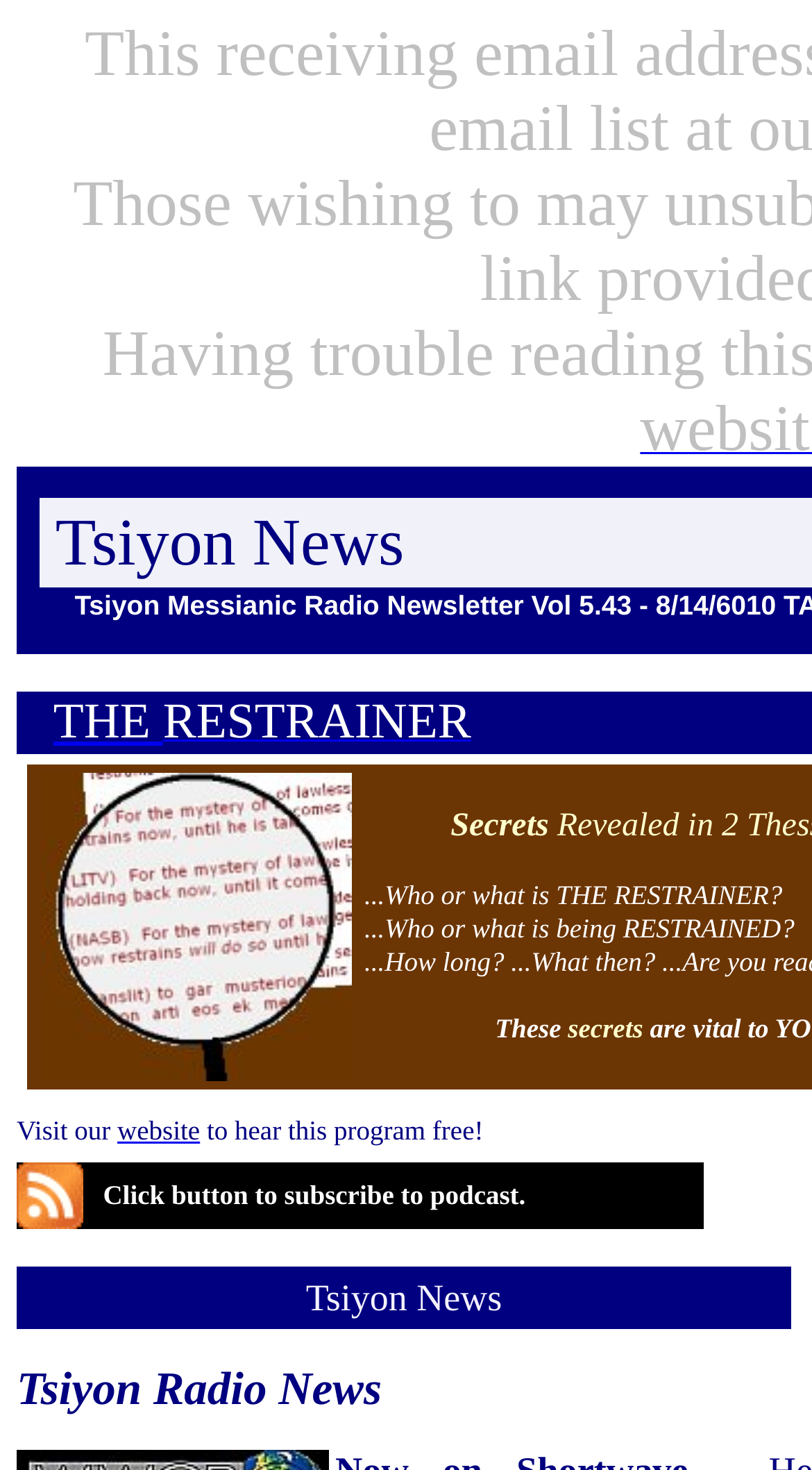Provide the bounding box for the UI element matching this description: "aria-label="Open Search Bar"".

None